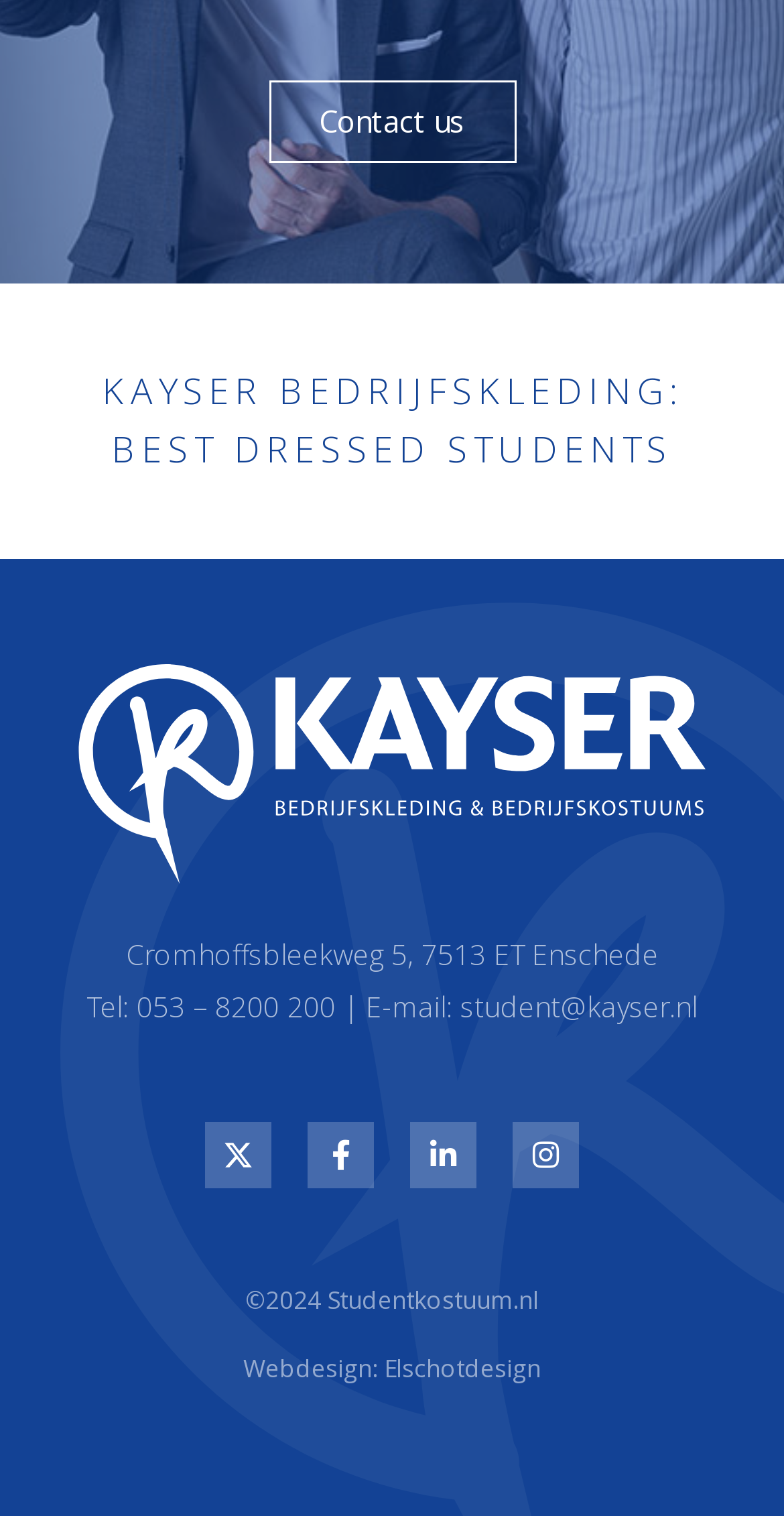How many social media links are there?
Using the information from the image, answer the question thoroughly.

I counted the number of link elements with social media icons, which are 'Facebook-f', 'Linkedin-in', and 'Instagram'. These links are located at coordinates [0.392, 0.74, 0.477, 0.784], [0.523, 0.74, 0.608, 0.784], and [0.654, 0.74, 0.738, 0.784] respectively.